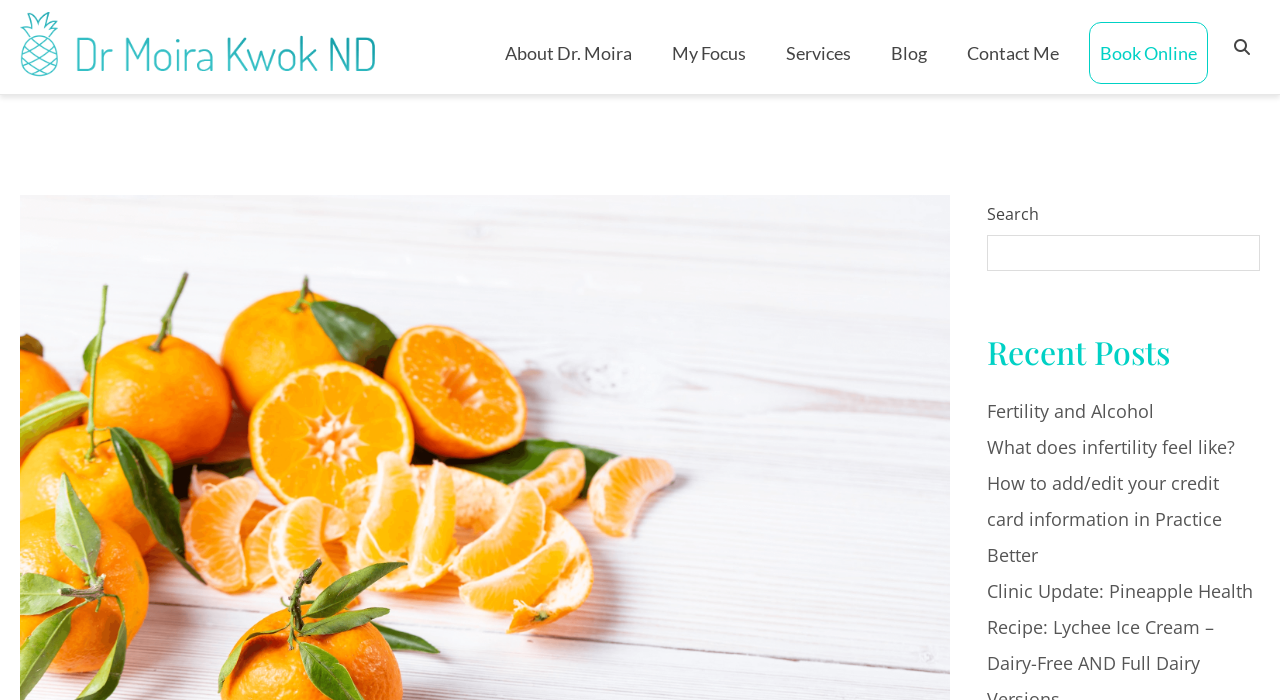What is the name of the doctor on this webpage?
Respond with a short answer, either a single word or a phrase, based on the image.

Dr. Moira Kwok